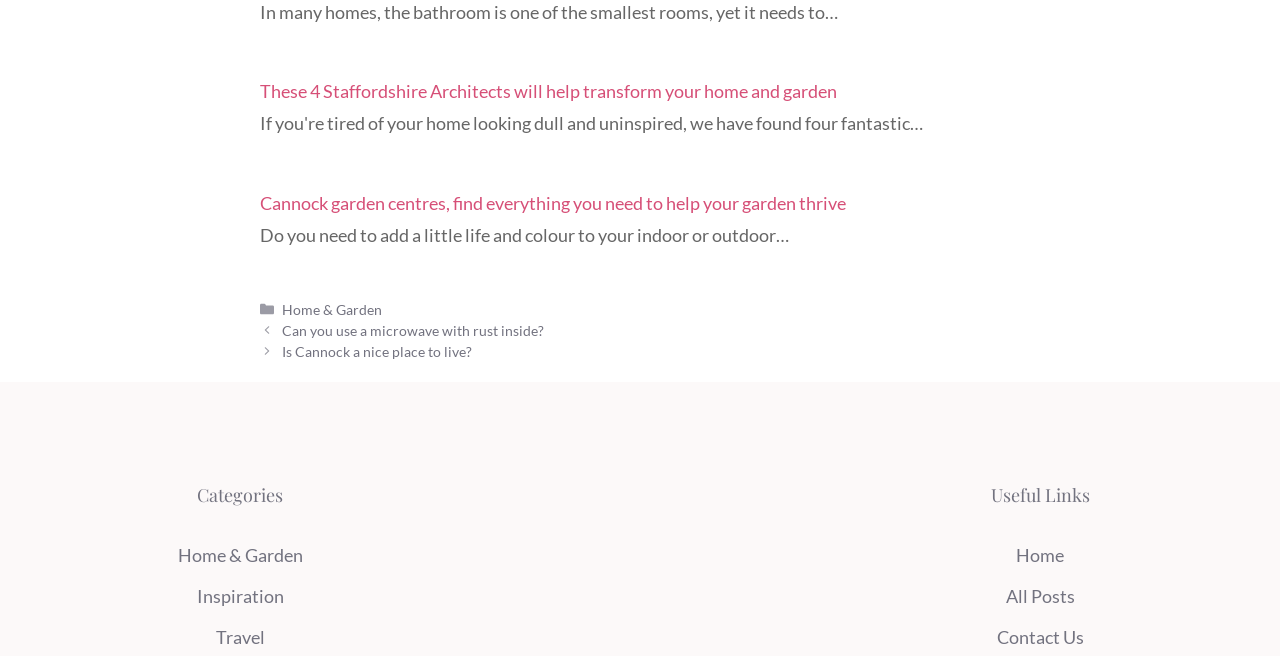Determine the bounding box coordinates for the element that should be clicked to follow this instruction: "Contact Us". The coordinates should be given as four float numbers between 0 and 1, in the format [left, top, right, bottom].

[0.779, 0.955, 0.846, 0.988]